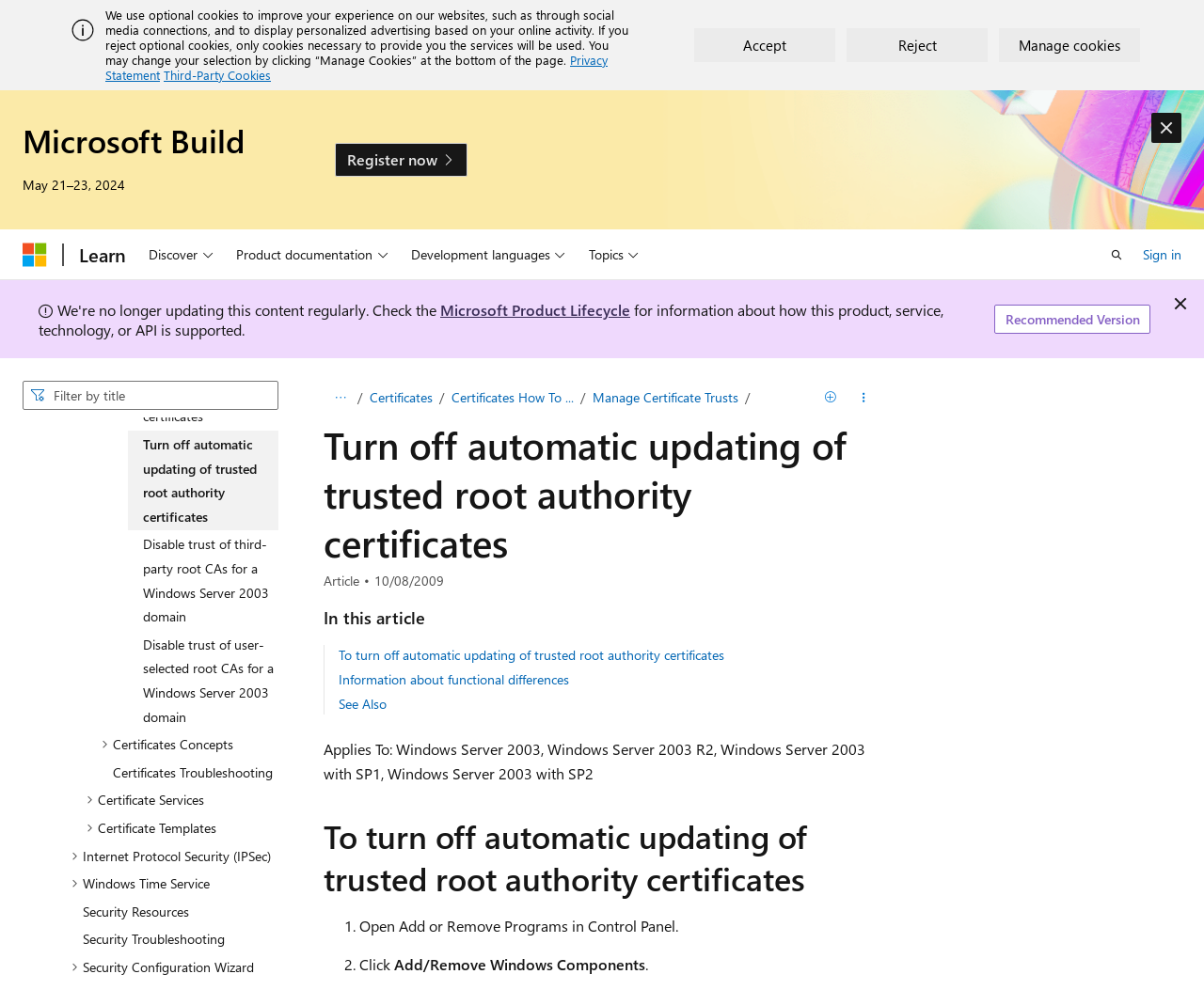What is the topic of the article?
We need a detailed and meticulous answer to the question.

The article is about certificates, specifically about turning off automatic updating of trusted root authority certificates, as indicated by the heading 'Turn off automatic updating of trusted root authority certificates'.